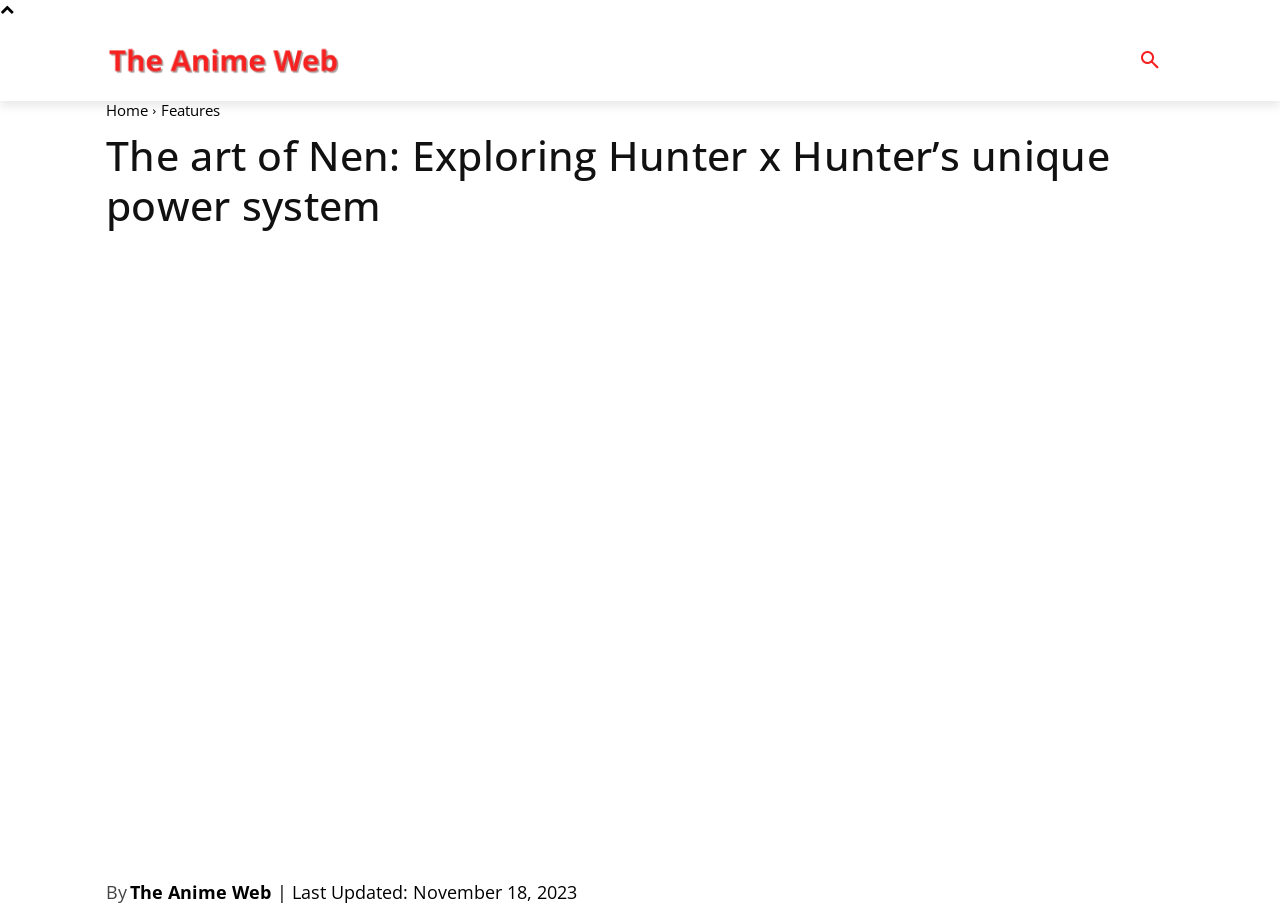Given the following UI element description: "Home", find the bounding box coordinates in the webpage screenshot.

[0.083, 0.11, 0.116, 0.132]